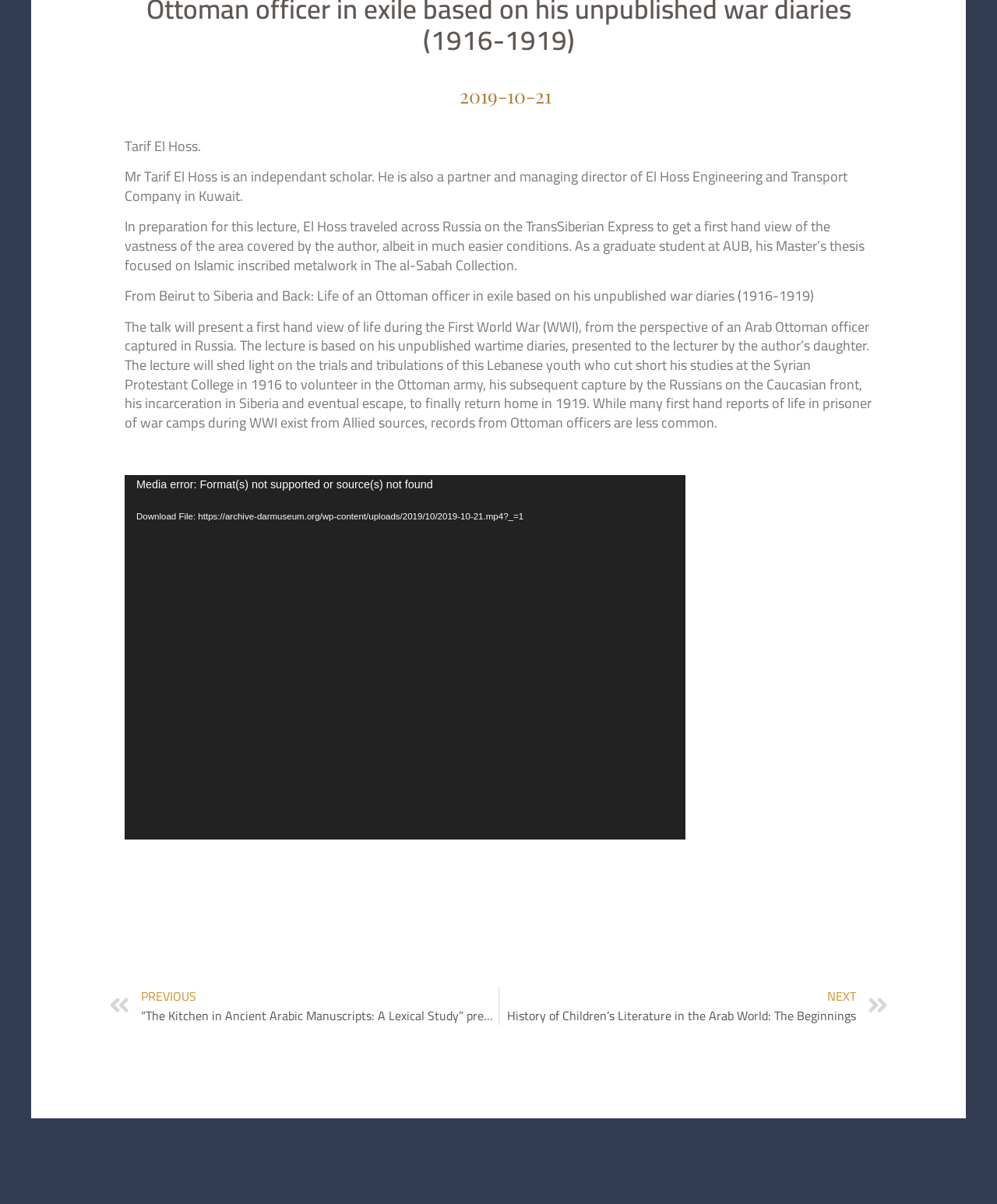Bounding box coordinates must be specified in the format (top-left x, top-left y, bottom-right x, bottom-right y). All values should be floating point numbers between 0 and 1. What are the bounding box coordinates of the UI element described as: 00:00

[0.197, 0.681, 0.591, 0.688]